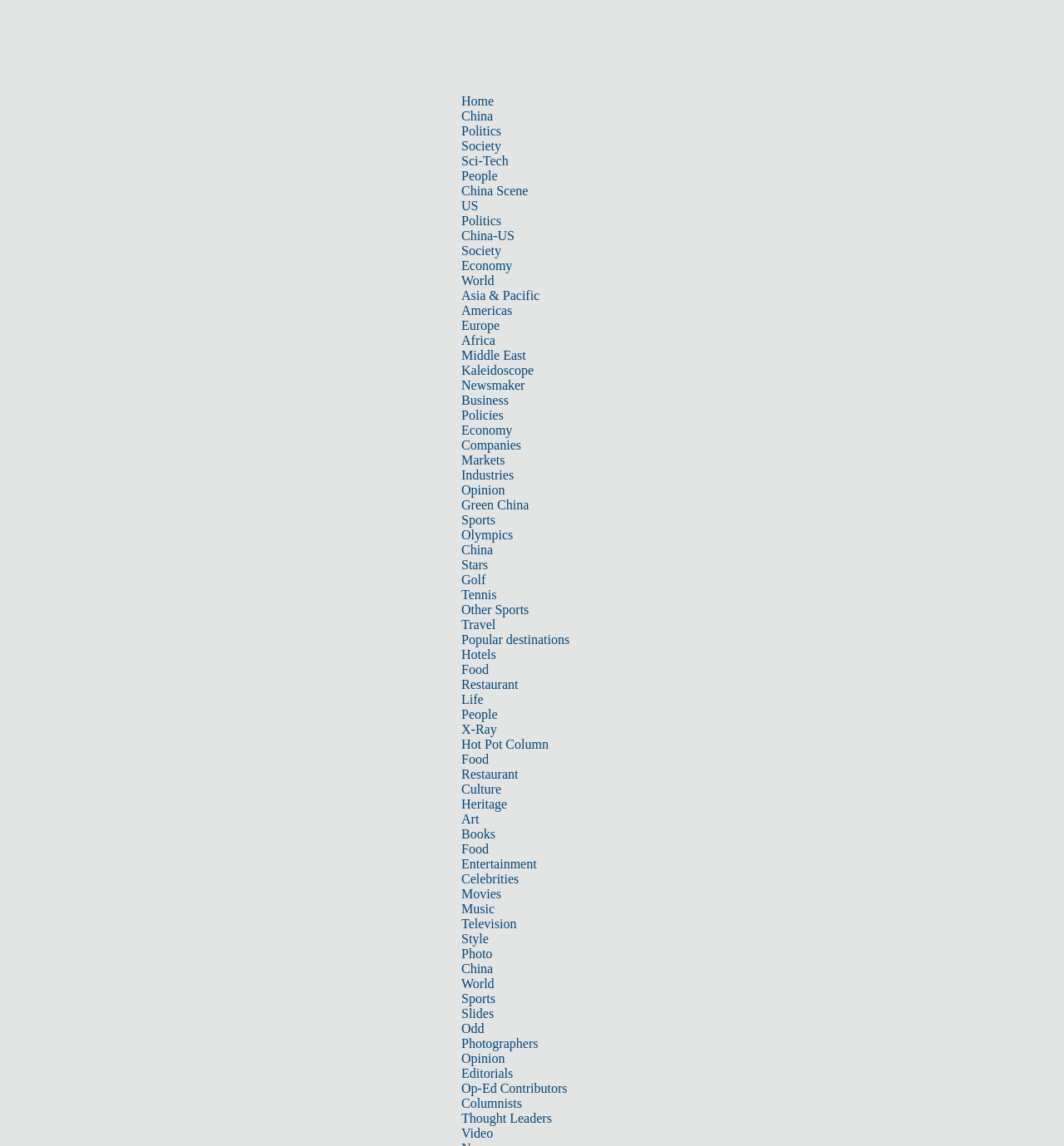Please identify the bounding box coordinates of the area I need to click to accomplish the following instruction: "Read news about 'Africa'".

[0.434, 0.291, 0.466, 0.303]